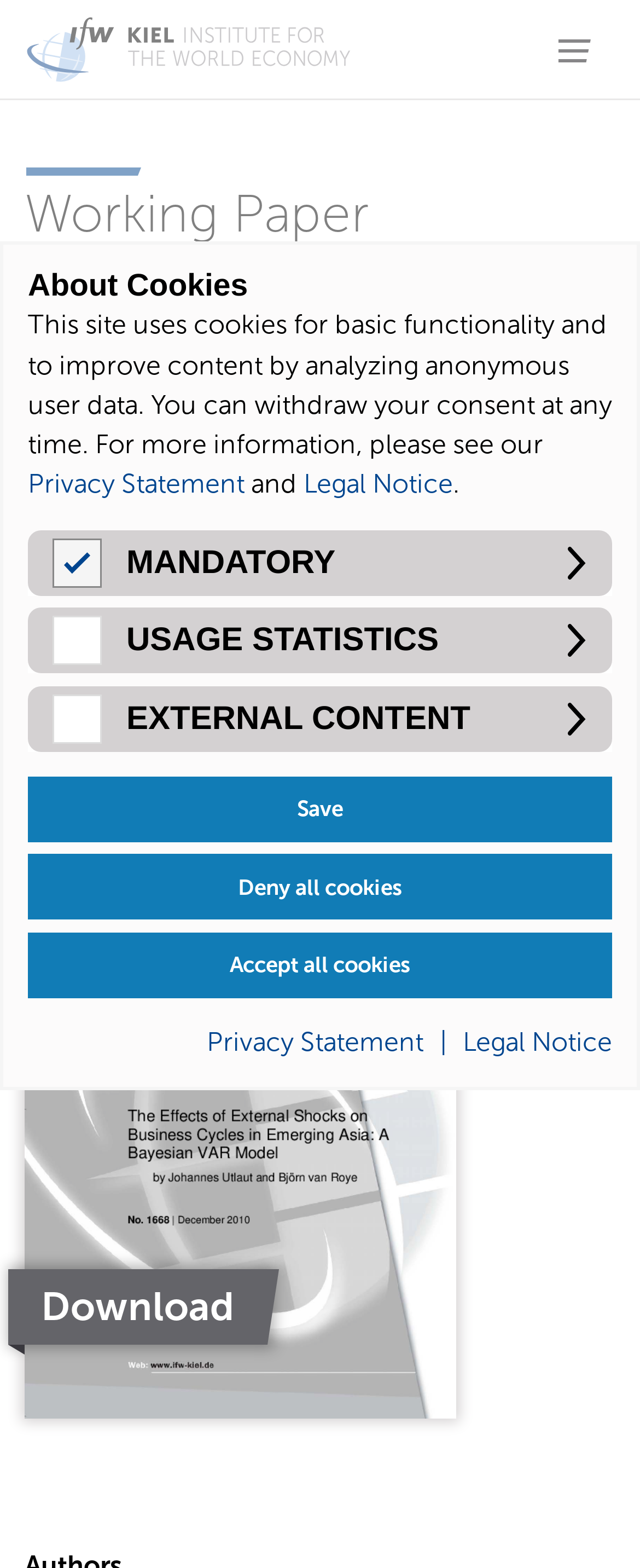What is the name of the institute?
Please provide a single word or phrase as your answer based on the image.

Kiel Institute